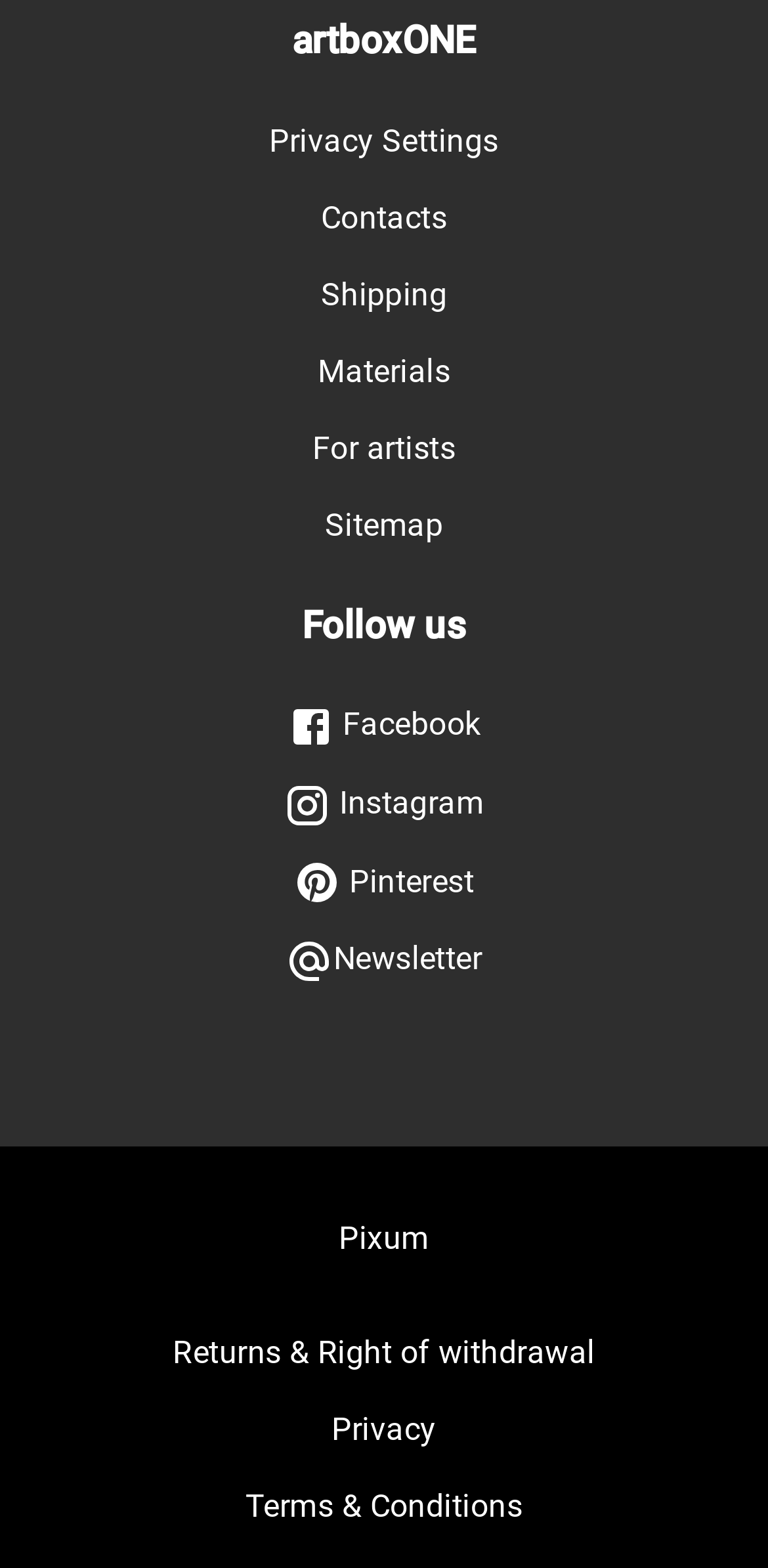Please locate the bounding box coordinates of the region I need to click to follow this instruction: "View privacy settings".

[0.062, 0.069, 0.938, 0.111]